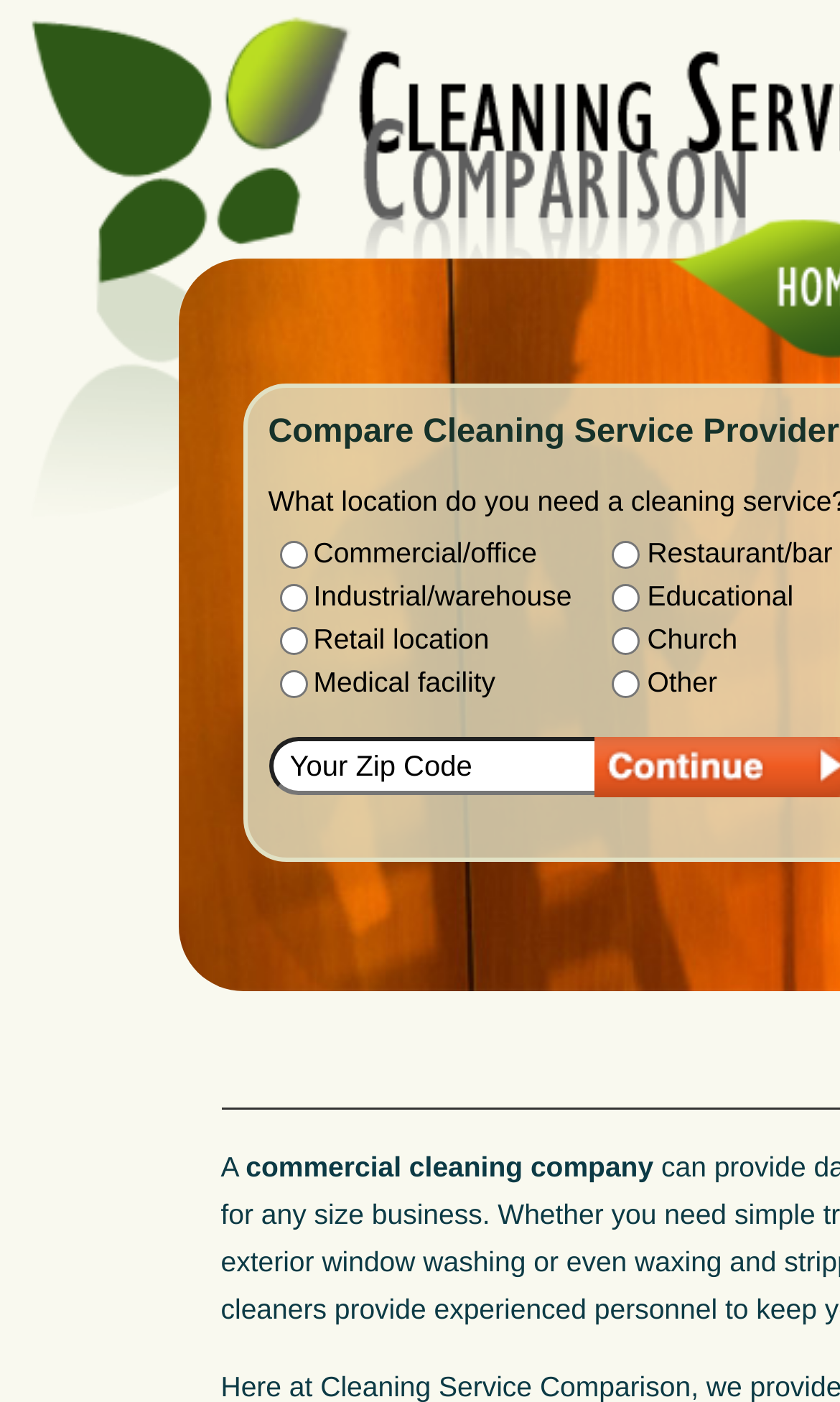Bounding box coordinates are specified in the format (top-left x, top-left y, bottom-right x, bottom-right y). All values are floating point numbers bounded between 0 and 1. Please provide the bounding box coordinate of the region this sentence describes: parent_node: Educational name="callout"

[0.729, 0.416, 0.763, 0.436]